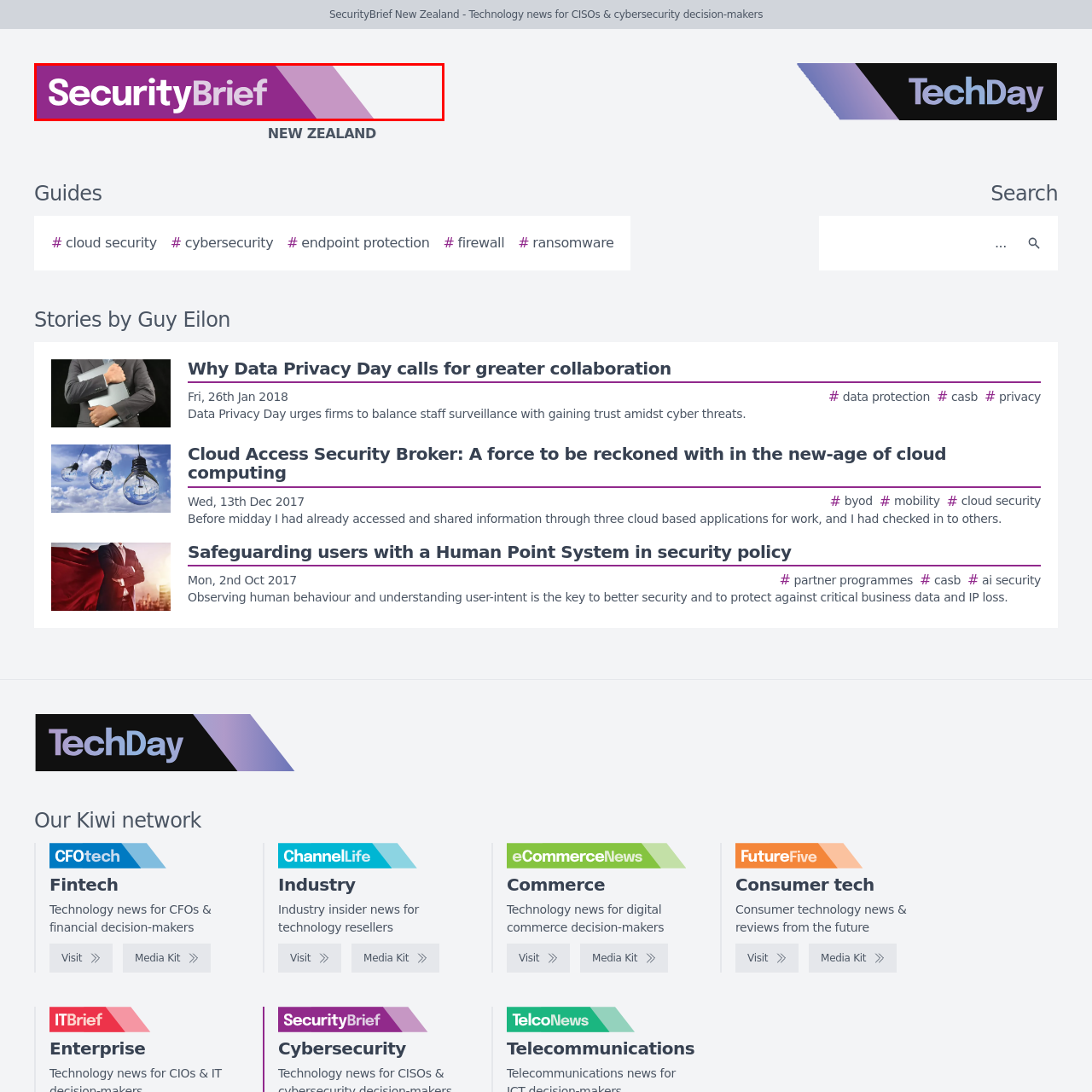What is the focus of SecurityBrief?
Observe the part of the image inside the red bounding box and answer the question concisely with one word or a short phrase.

security and technology